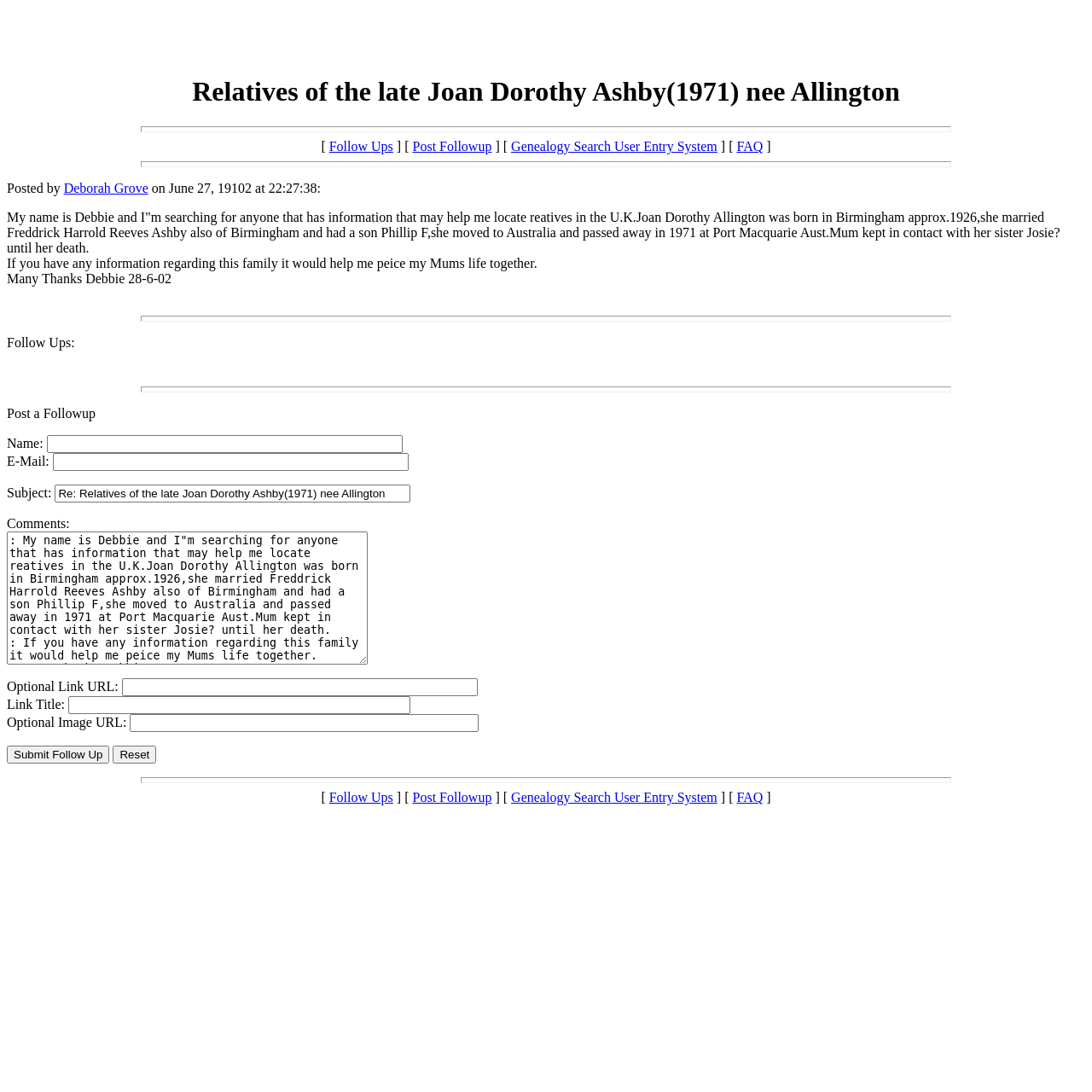What is the name of Joan Dorothy's son?
Look at the image and answer the question with a single word or phrase.

Phillip F